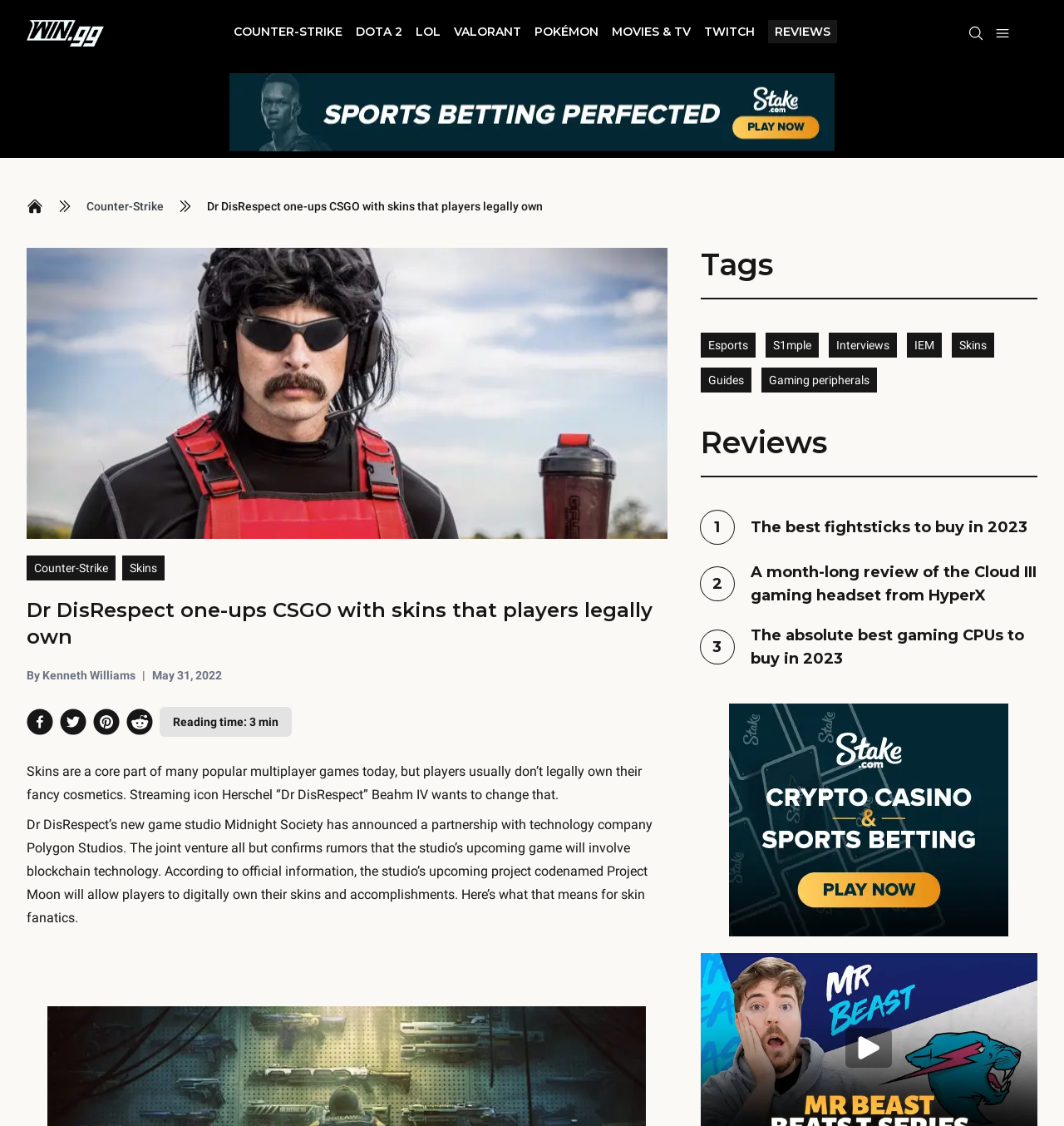Analyze the image and give a detailed response to the question:
What is the name of the project that allows players to digitally own their skins and accomplishments?

The answer can be found in the paragraph that mentions the joint venture between Dr DisRespect's game studio and Polygon Studios, which involves a project codenamed Project Moon. This information is obtained by reading the text content of the webpage.